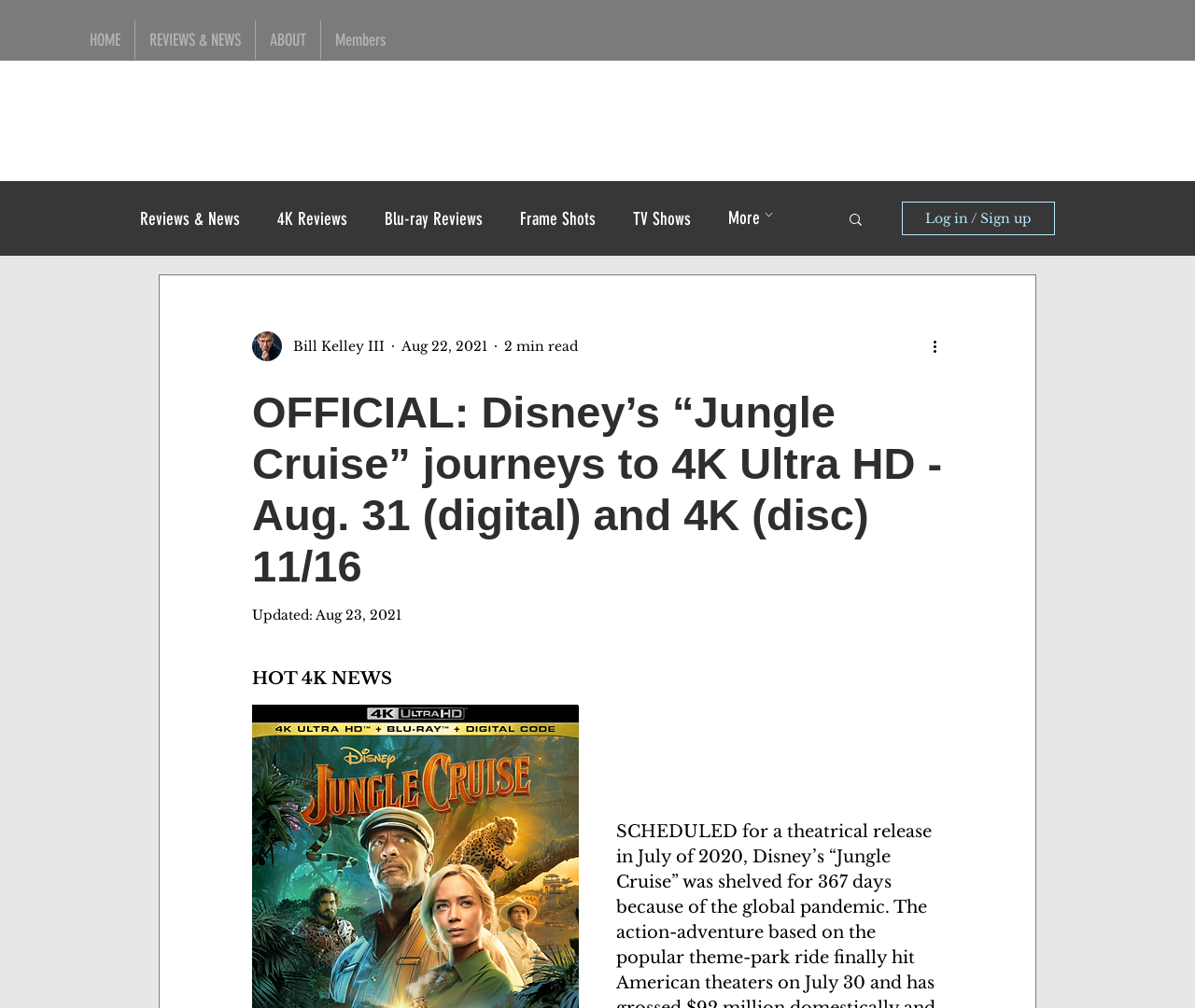Explain the webpage's layout and main content in detail.

The webpage appears to be a blog post or news article about Disney's "Jungle Cruise" being released on 4K Ultra HD. At the top of the page, there is a navigation menu with links to "HOME", "REVIEWS & NEWS", "ABOUT", and "Members". Below this menu, there is a secondary navigation menu with links to "Reviews & News", "4K Reviews", "Blu-ray Reviews", "Frame Shots", and "TV Shows", followed by a "More" dropdown menu.

On the right side of the page, there is a search button and a "Log in / Sign up" button. Below these buttons, there is a section with the writer's picture and name, "Bill Kelley III", along with the date "Aug 22, 2021" and a "2 min read" indicator.

The main content of the page is a heading that reads "OFFICIAL: Disney’s “Jungle Cruise” journeys to 4K Ultra HD - Aug. 31 (digital) and 4K (disc) 11/16". Below this heading, there is a section with the text "Updated: Aug 23, 2021" and a highlighted section with the text "HOT 4K NEWS".